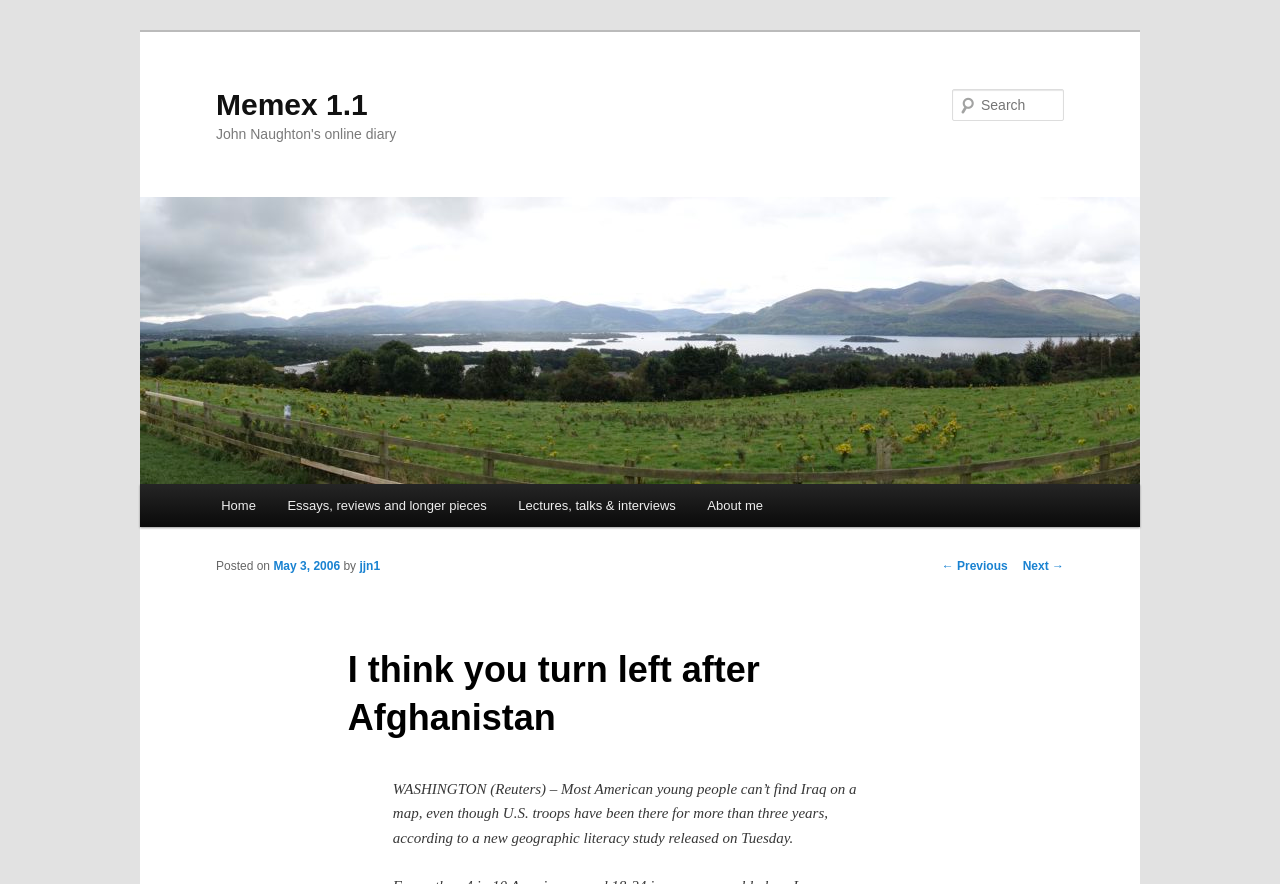Locate the bounding box coordinates of the element that should be clicked to execute the following instruction: "Read previous post".

[0.736, 0.632, 0.787, 0.648]